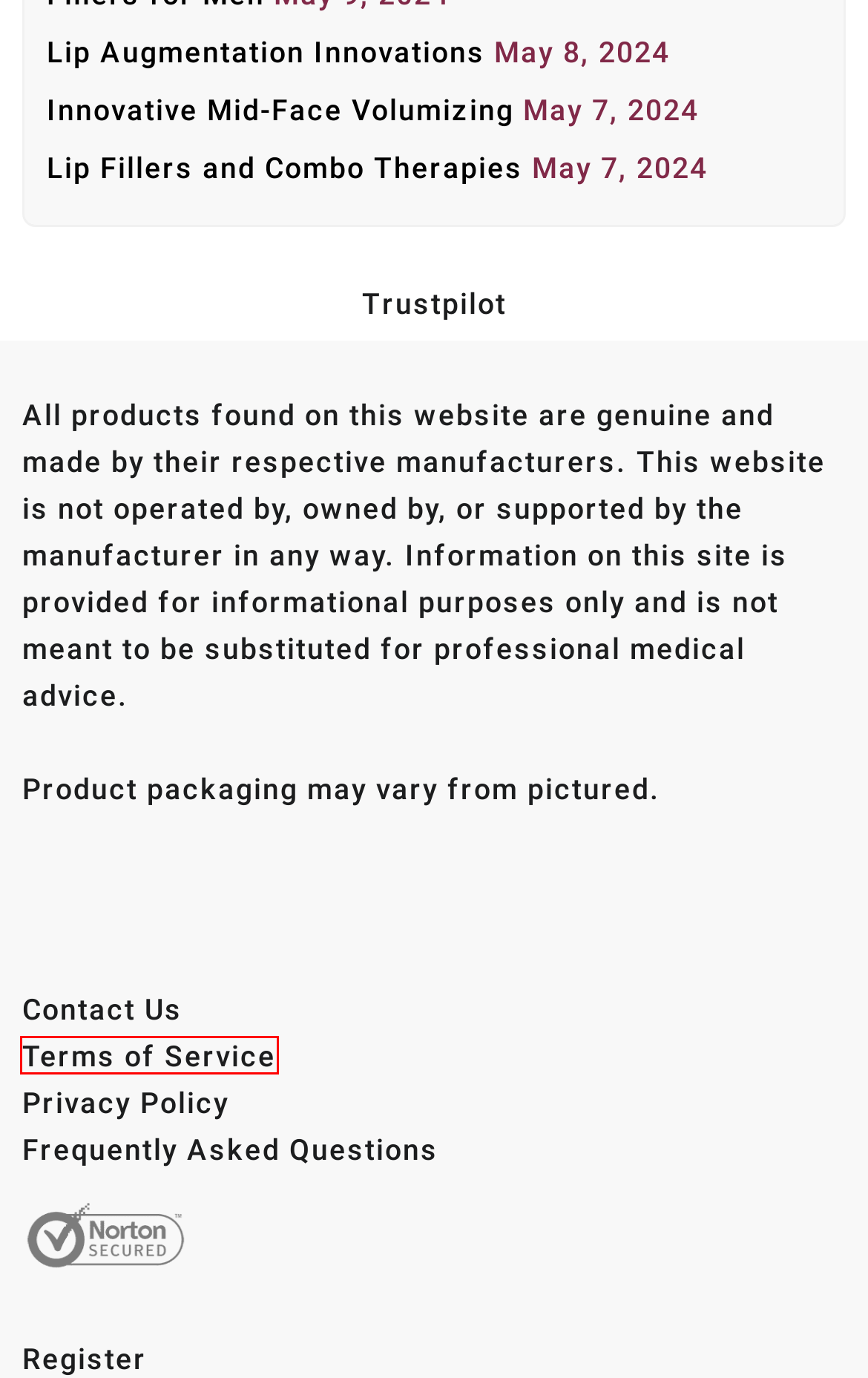Examine the screenshot of a webpage with a red bounding box around an element. Then, select the webpage description that best represents the new page after clicking the highlighted element. Here are the descriptions:
A. Frequently Asked Questions - Health Supplies Plus
B. Article Index - Health Supplies Plus
C. Lip Augmentation Innovations - Health Supplies Plus
D. New Client Registration - Health Supplies Plus
E. Innovative Mid-Face Volumizing - Health Supplies Plus
F. Terms of Service - Health Supplies Plus
G. Dermal Fillers, Aesthetic Injectables and Orthopaedic Injections
H. Lip Fillers and Combo Therapies - Health Supplies Plus

F